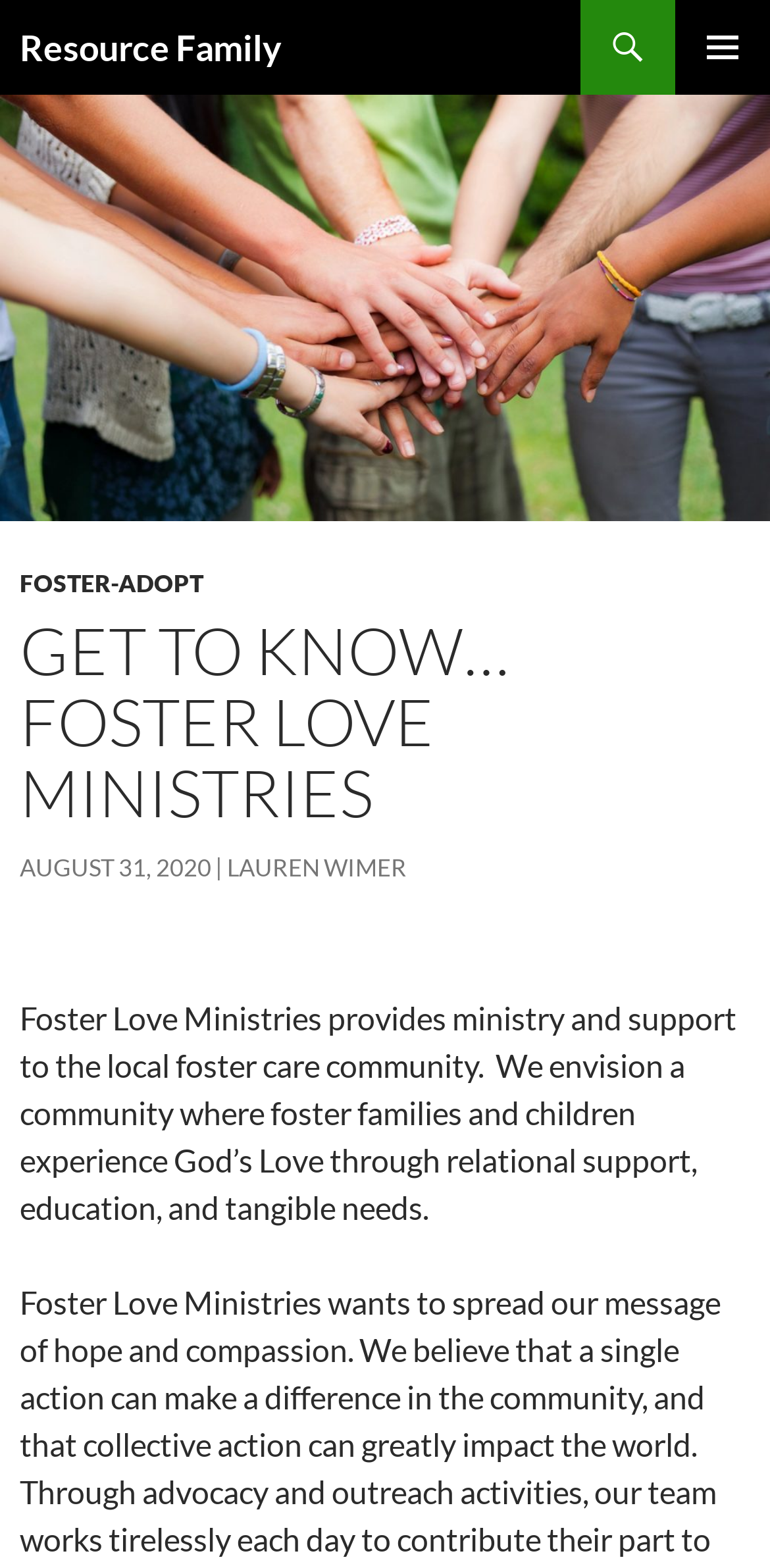Find the coordinates for the bounding box of the element with this description: "Primary Menu".

[0.877, 0.0, 1.0, 0.06]